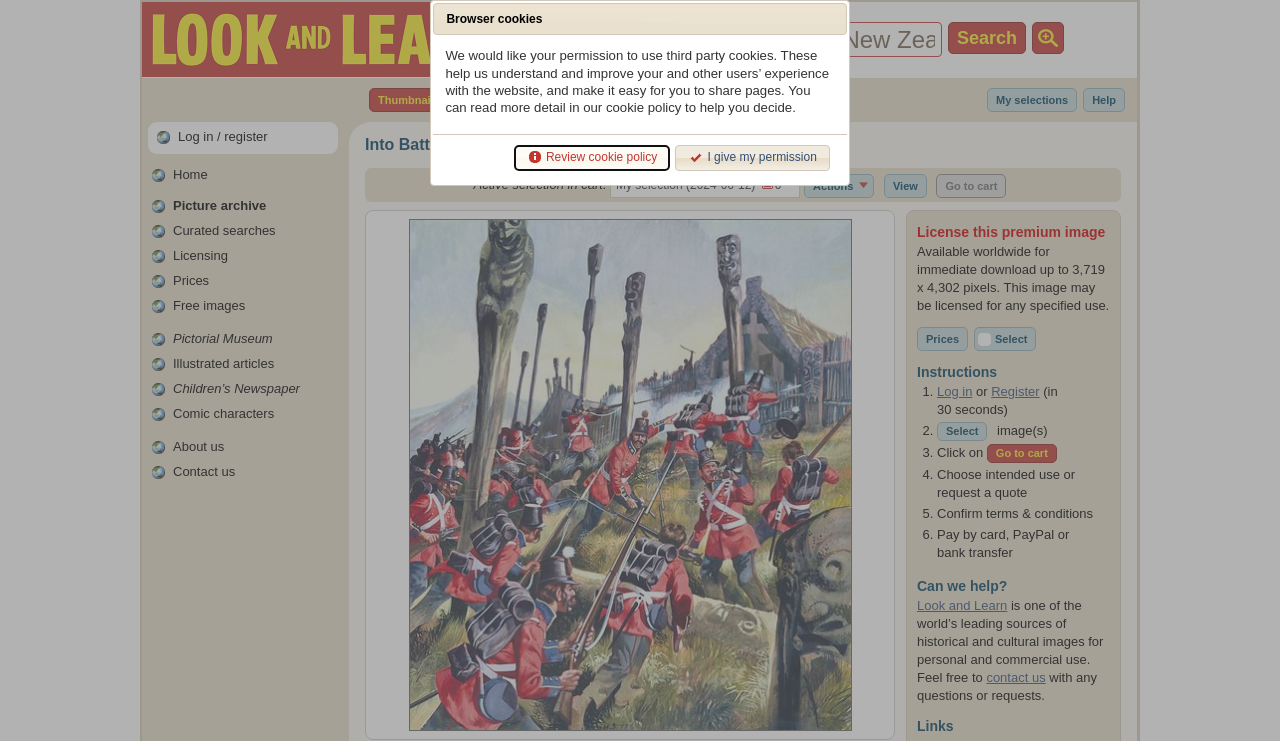Please determine the bounding box coordinates for the element that should be clicked to follow these instructions: "Search for images".

[0.548, 0.03, 0.736, 0.077]